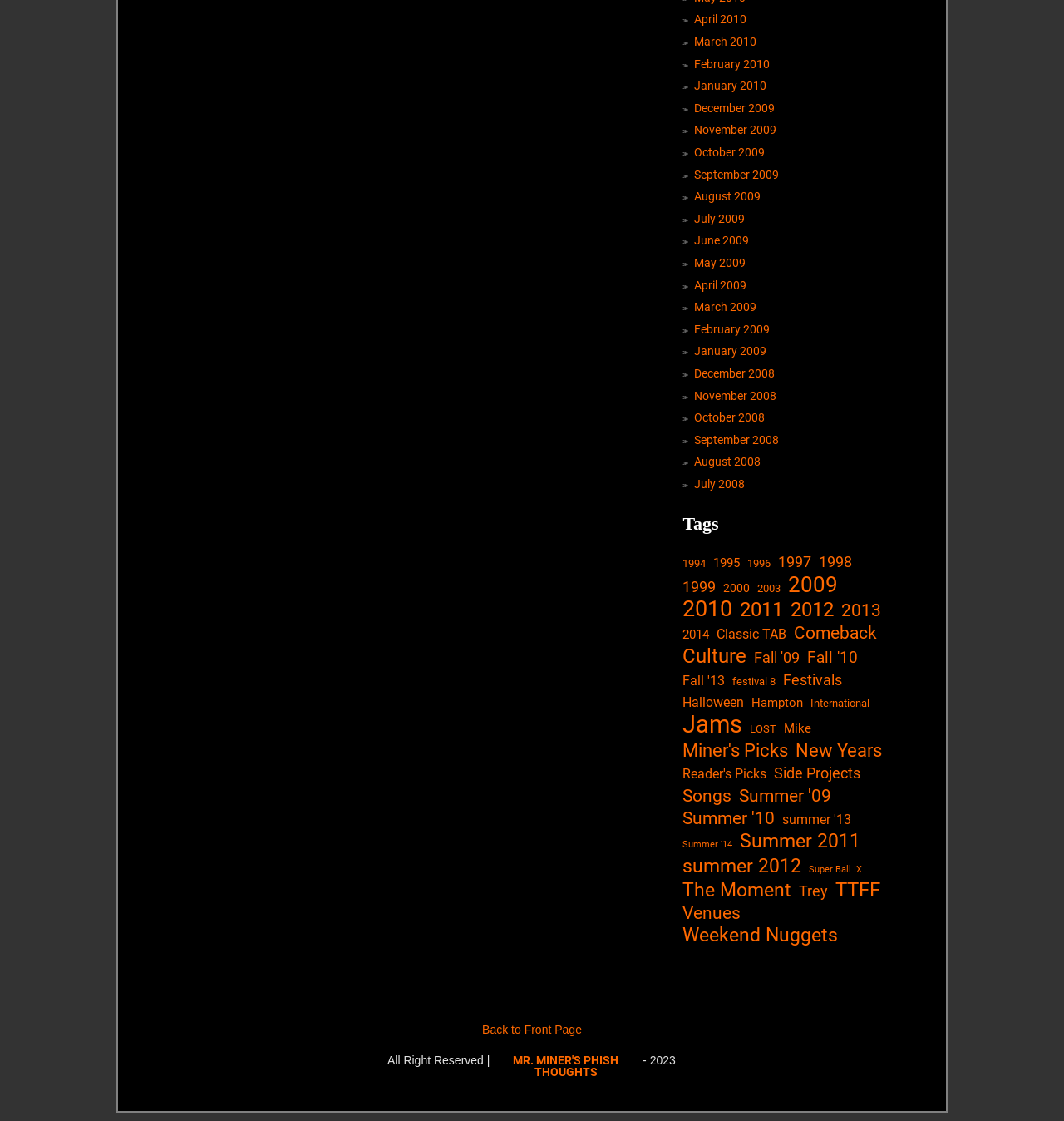What is the earliest year mentioned on this webpage?
Using the image as a reference, answer the question with a short word or phrase.

1994